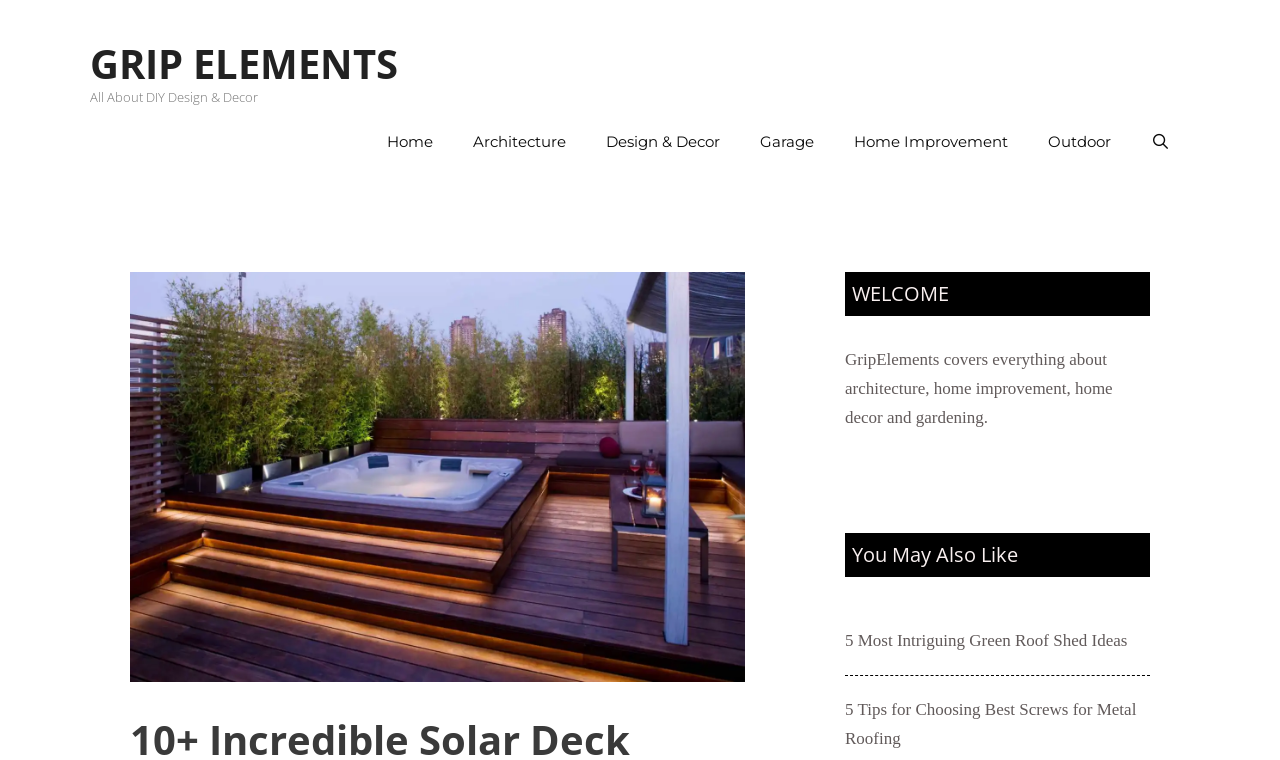Please find the bounding box coordinates for the clickable element needed to perform this instruction: "view the Best solar deck lighting ideas image".

[0.102, 0.358, 0.582, 0.898]